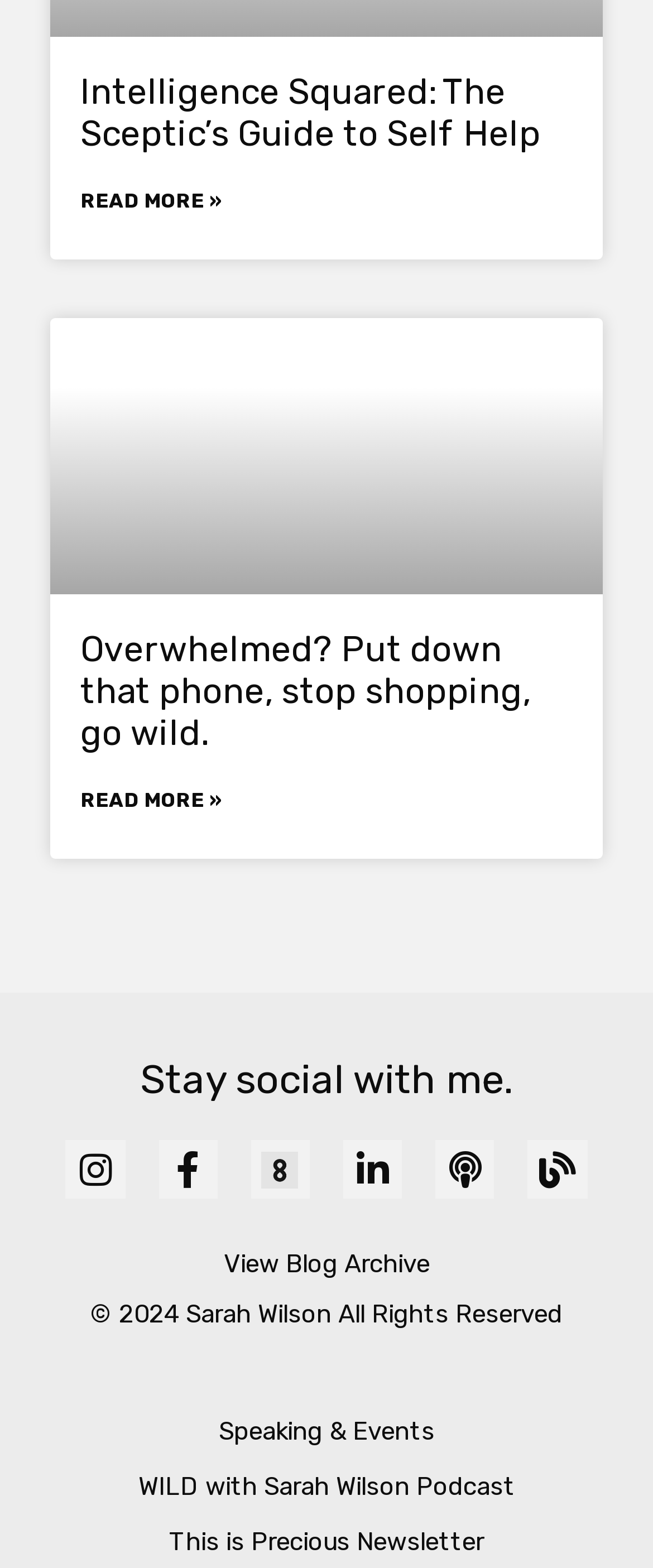How many social media links are there?
Refer to the image and provide a detailed answer to the question.

I counted the number of social media links by looking at the links with icons, such as Instagram, Facebook, WeAre8, Linkedin, and Podcast. There are 5 social media links in total.